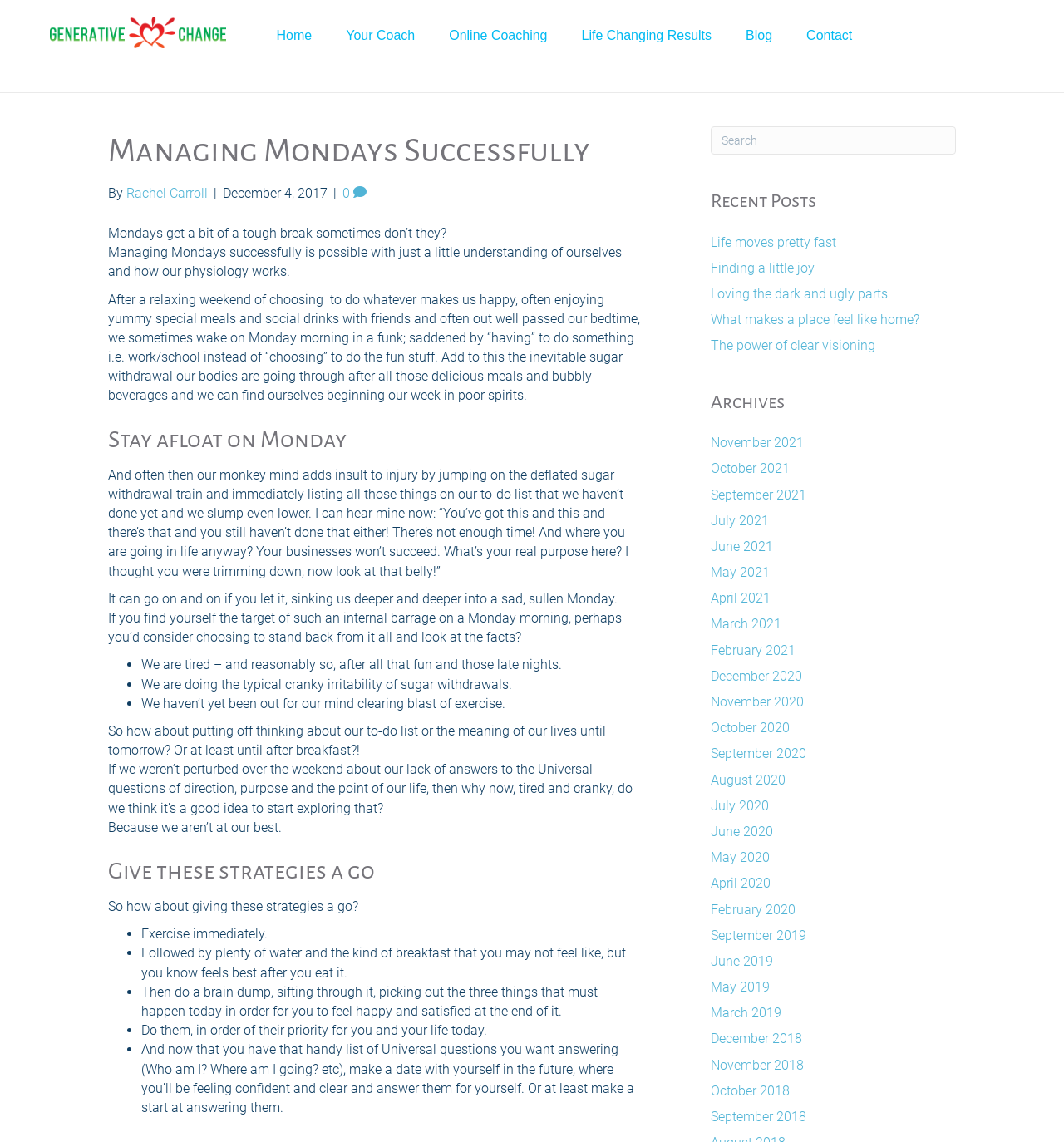Describe all visible elements and their arrangement on the webpage.

This webpage is about managing Mondays successfully. At the top, there is a green logo with the text "Live the life you're imagining" and a navigation menu with links to "Home", "Your Coach", "Online Coaching", "Life Changing Results", "Blog", and "Contact". Below the navigation menu, there is a header section with the title "Managing Mondays Successfully" and the author's name "Rachel Carroll" with the date "December 4, 2017".

The main content of the webpage is divided into several sections. The first section discusses how Mondays can be tough and how our physiology affects our mood. It explains how we often wake up on Monday mornings feeling unhappy and unmotivated after a relaxing weekend. The text is written in a conversational tone and includes humorous remarks.

The next section is titled "Stay afloat on Monday" and provides strategies for managing Mondays. It suggests standing back from negative thoughts and looking at the facts, and then provides a list of reasons why we might be feeling tired and cranky on Mondays. The section also advises putting off thinking about our to-do list or the meaning of our lives until tomorrow, or at least until after breakfast.

The following section is titled "Give these strategies a go" and provides a list of strategies for managing Mondays, including exercising immediately, drinking plenty of water, eating a healthy breakfast, doing a brain dump to prioritize tasks, and making a date with oneself to answer life's big questions.

On the right side of the webpage, there are two complementary sections. The top section has a search box and the bottom section has a list of recent posts, archives, and links to older blog posts organized by month and year.